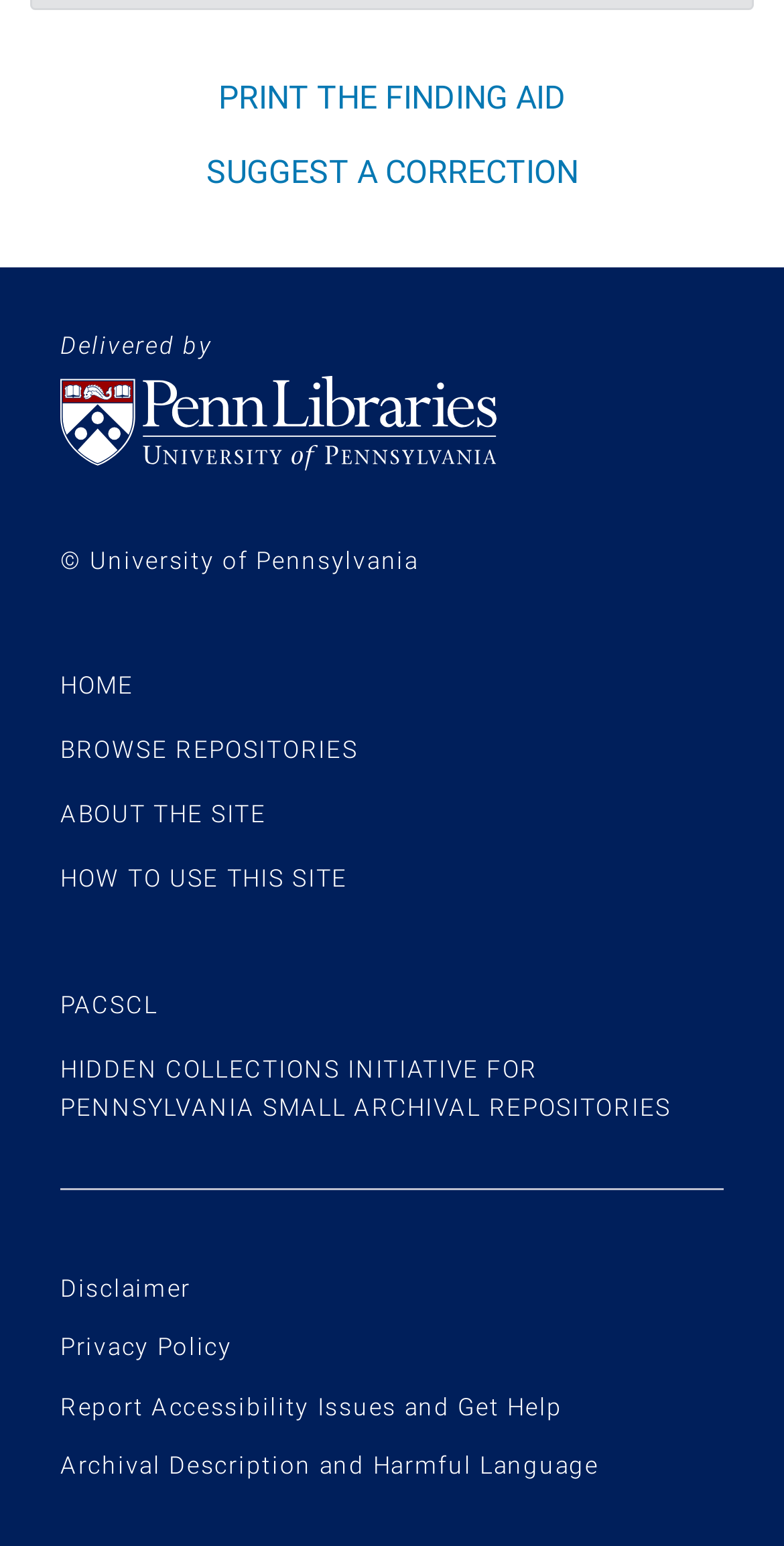Determine the bounding box coordinates for the clickable element to execute this instruction: "Print the finding aid". Provide the coordinates as four float numbers between 0 and 1, i.e., [left, top, right, bottom].

[0.263, 0.046, 0.737, 0.081]